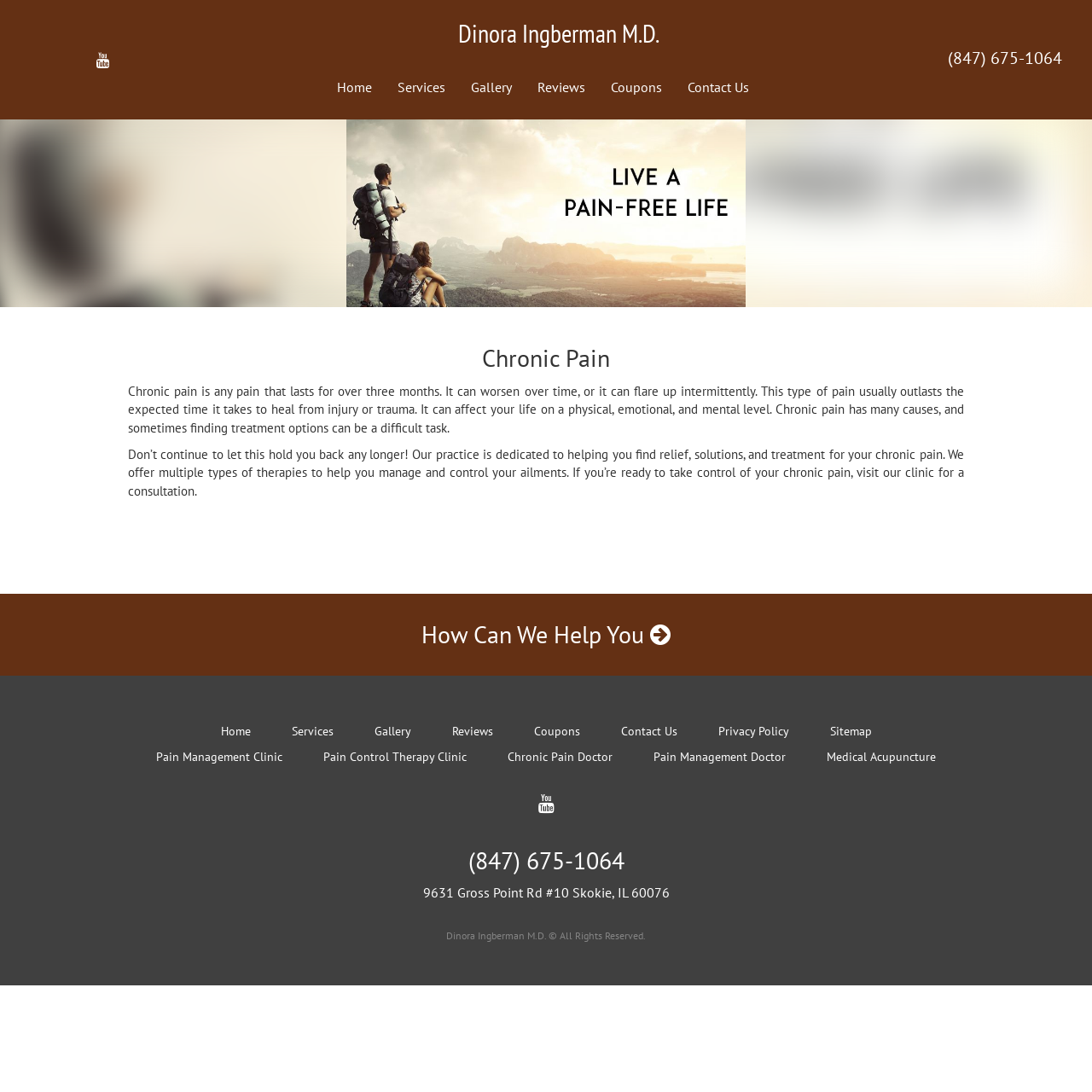Pinpoint the bounding box coordinates of the area that should be clicked to complete the following instruction: "Call the phone number". The coordinates must be given as four float numbers between 0 and 1, i.e., [left, top, right, bottom].

[0.868, 0.043, 0.973, 0.063]